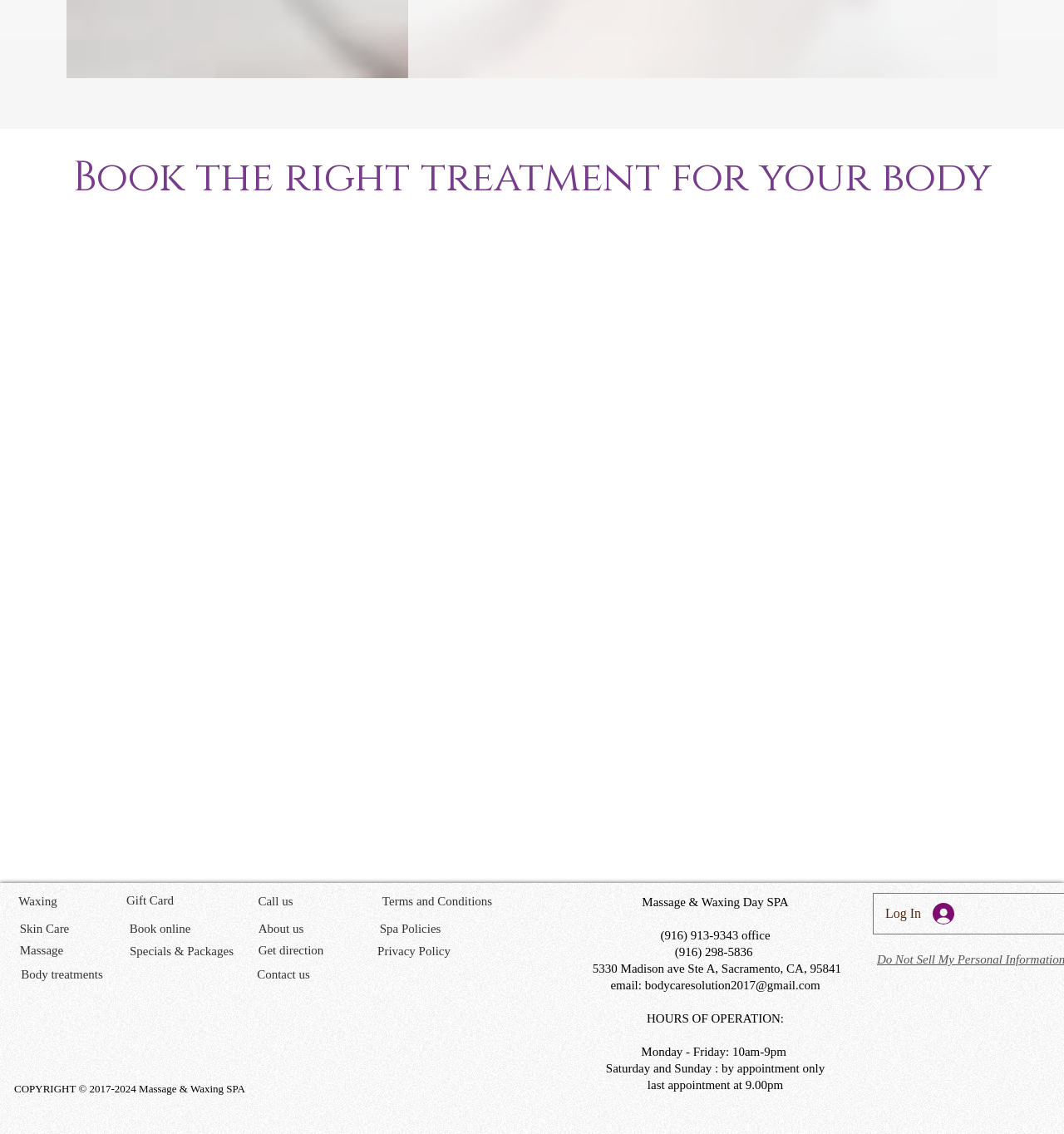What services does the spa offer?
Provide a comprehensive and detailed answer to the question.

Based on the links provided on the webpage, the spa offers various services including Waxing, Massage, Skin Care, and Body treatments. These services are listed as separate links on the webpage, indicating that they are distinct offerings of the spa.